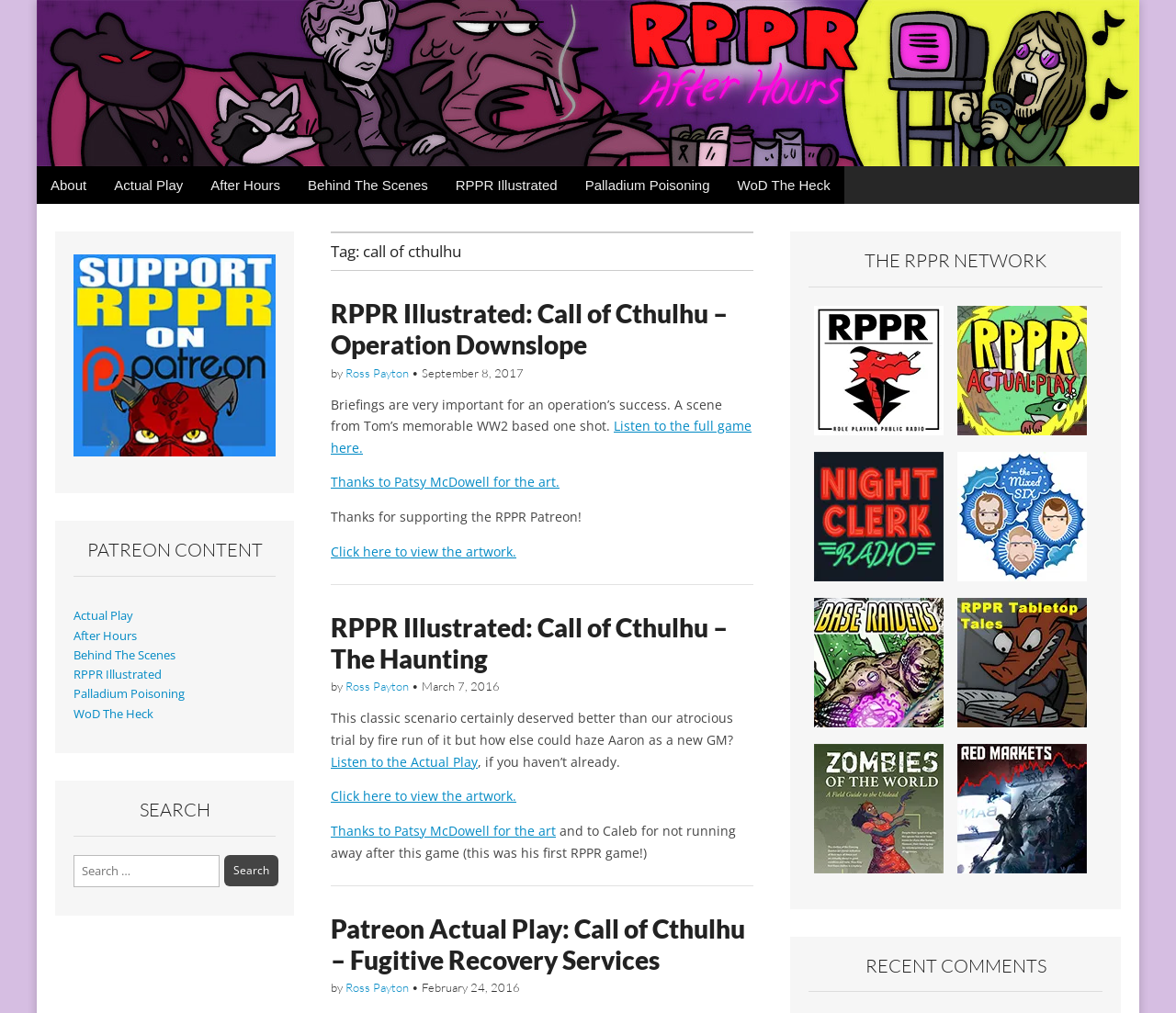Identify the bounding box coordinates of the specific part of the webpage to click to complete this instruction: "Click on the 'About' link".

[0.031, 0.164, 0.085, 0.202]